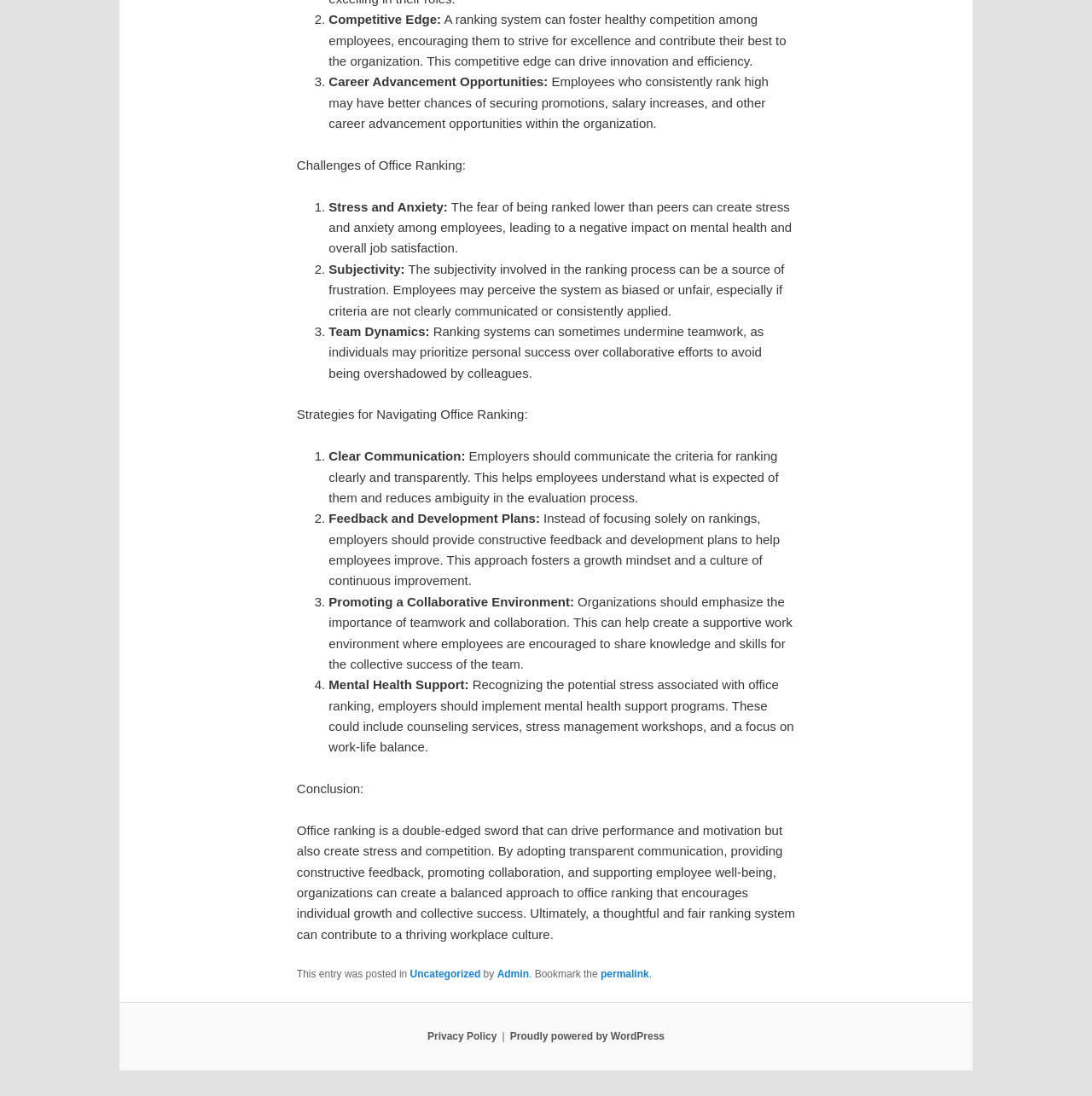What should organizations emphasize to create a supportive work environment?
Please answer the question with as much detail and depth as you can.

According to the webpage, organizations should emphasize the importance of teamwork and collaboration, which can help create a supportive work environment where employees are encouraged to share knowledge and skills for the collective success of the team.